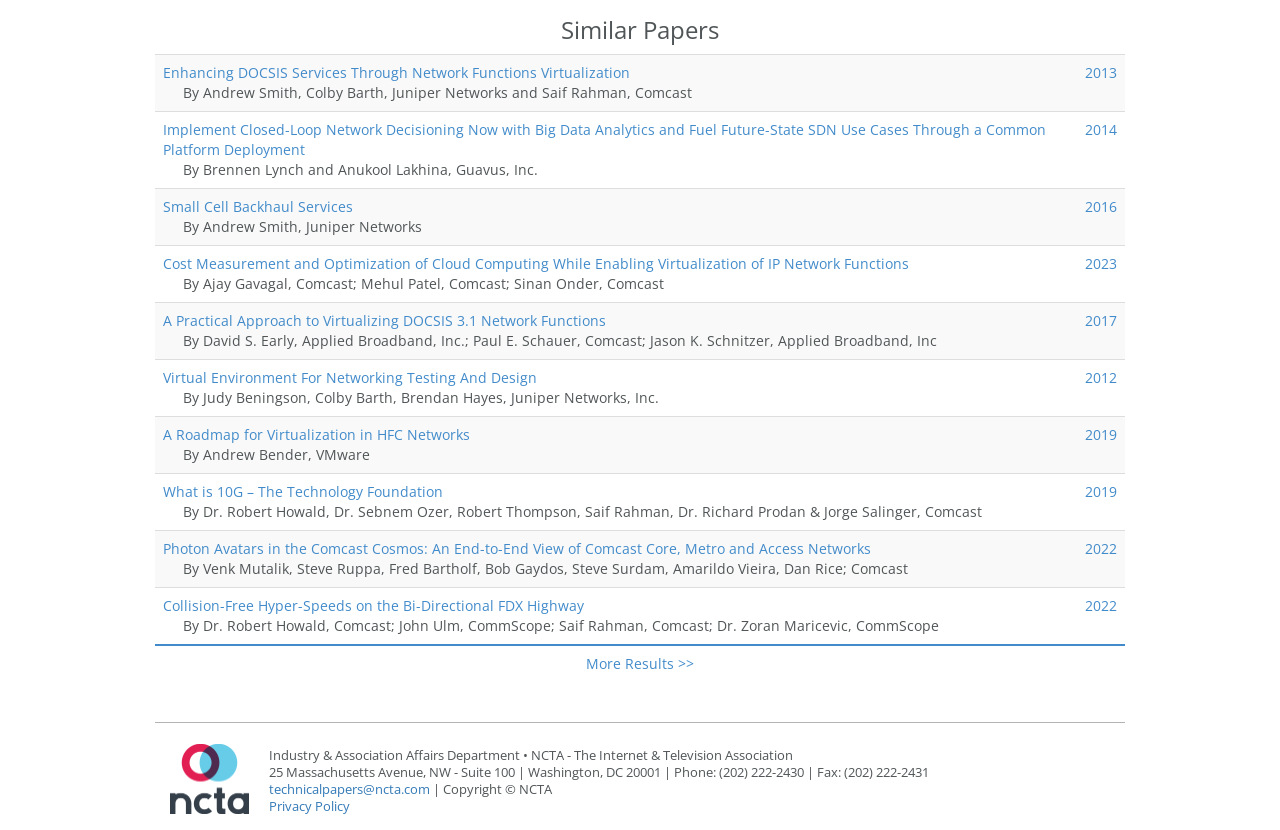Extract the bounding box coordinates for the HTML element that matches this description: "More Results >>". The coordinates should be four float numbers between 0 and 1, i.e., [left, top, right, bottom].

[0.458, 0.788, 0.542, 0.811]